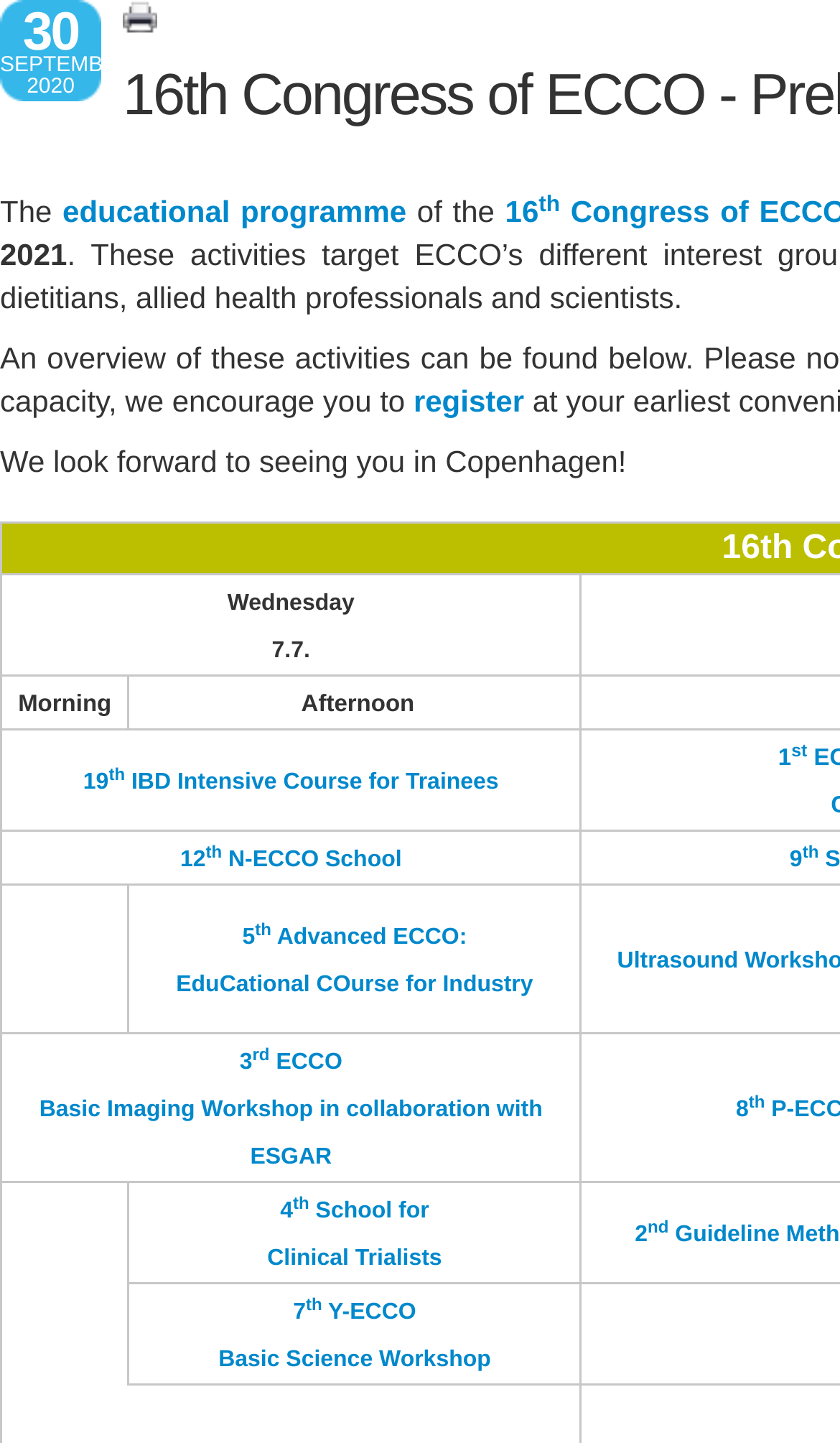Please specify the bounding box coordinates of the region to click in order to perform the following instruction: "register for the event".

[0.492, 0.266, 0.624, 0.29]